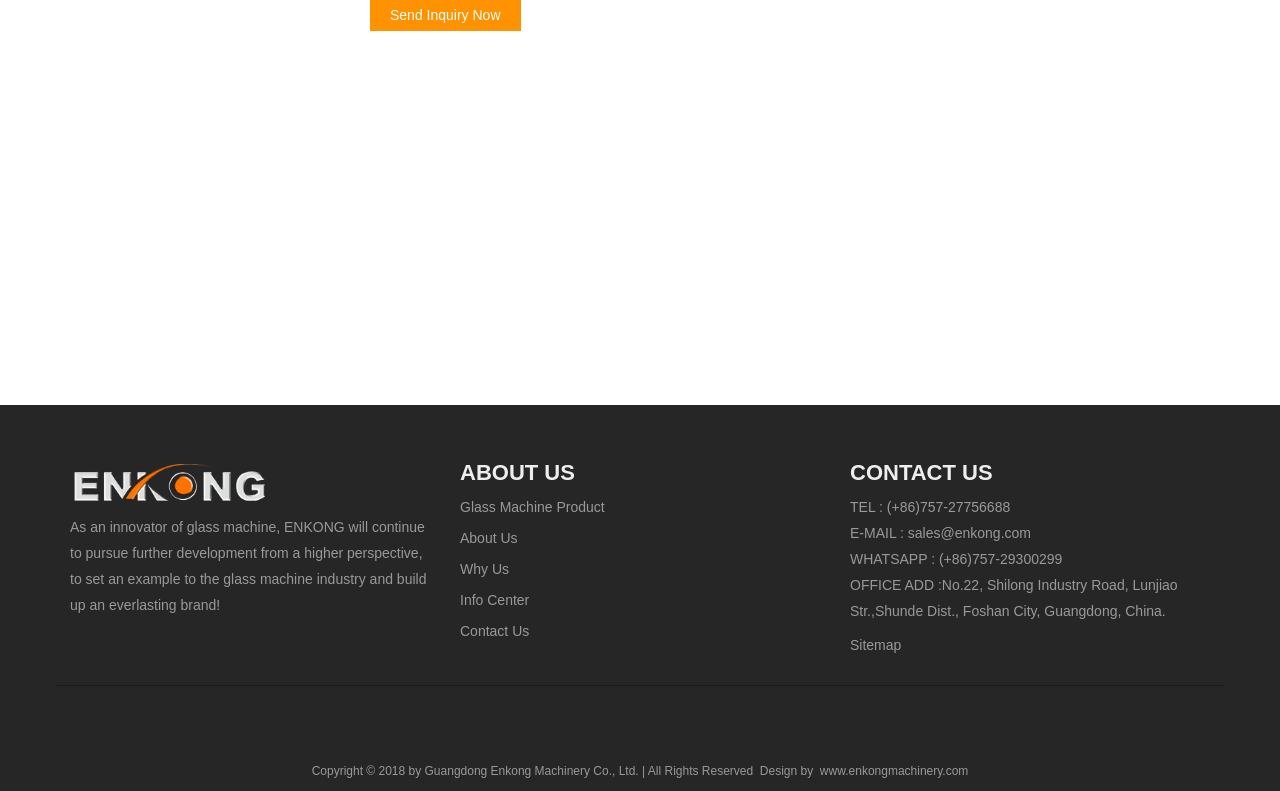What is the office address?
Refer to the image and give a detailed answer to the query.

The office address is mentioned in the StaticText element with ID 280, which says 'OFFICE ADD :No.22, Shilong Industry Road, Lunjiao Str.,Shunde Dist., Foshan City, Guangdong, China.'.